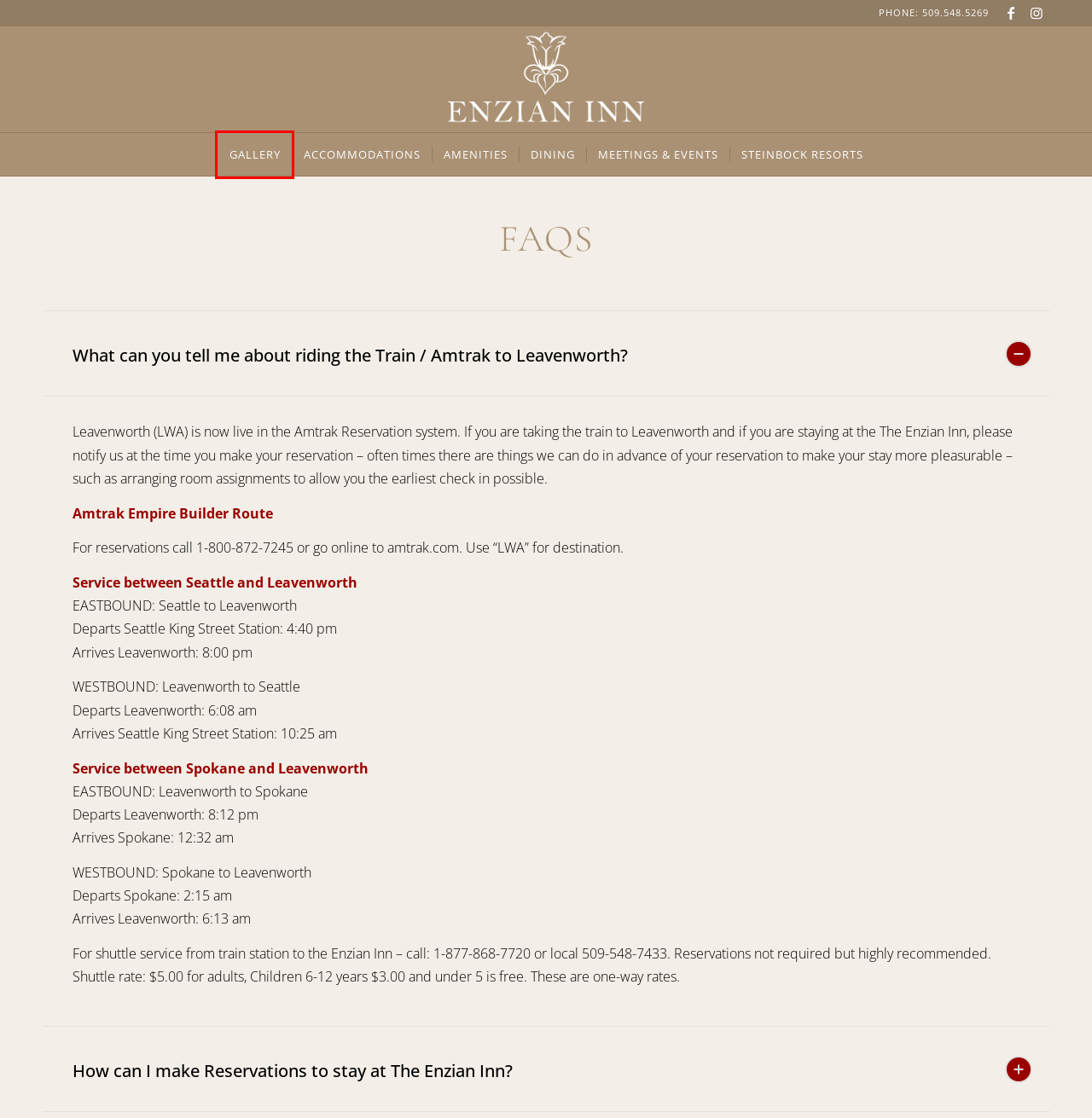Given a webpage screenshot with a UI element marked by a red bounding box, choose the description that best corresponds to the new webpage that will appear after clicking the element. The candidates are:
A. GALLERY – Enzian Inn – Leavenworth
B. STEINBOCK RESORTS – Enzian Inn – Leavenworth
C. AMENITIES & EXPERIENCES – Enzian Inn – Leavenworth
D. EIWA290
E. MEETINGS & EVENTS – Enzian Inn – Leavenworth
F. ACCOMMODATIONS – Enzian Inn – Leavenworth
G. DINING – Enzian Inn – Leavenworth
H. Enzian Inn – Leavenworth

A